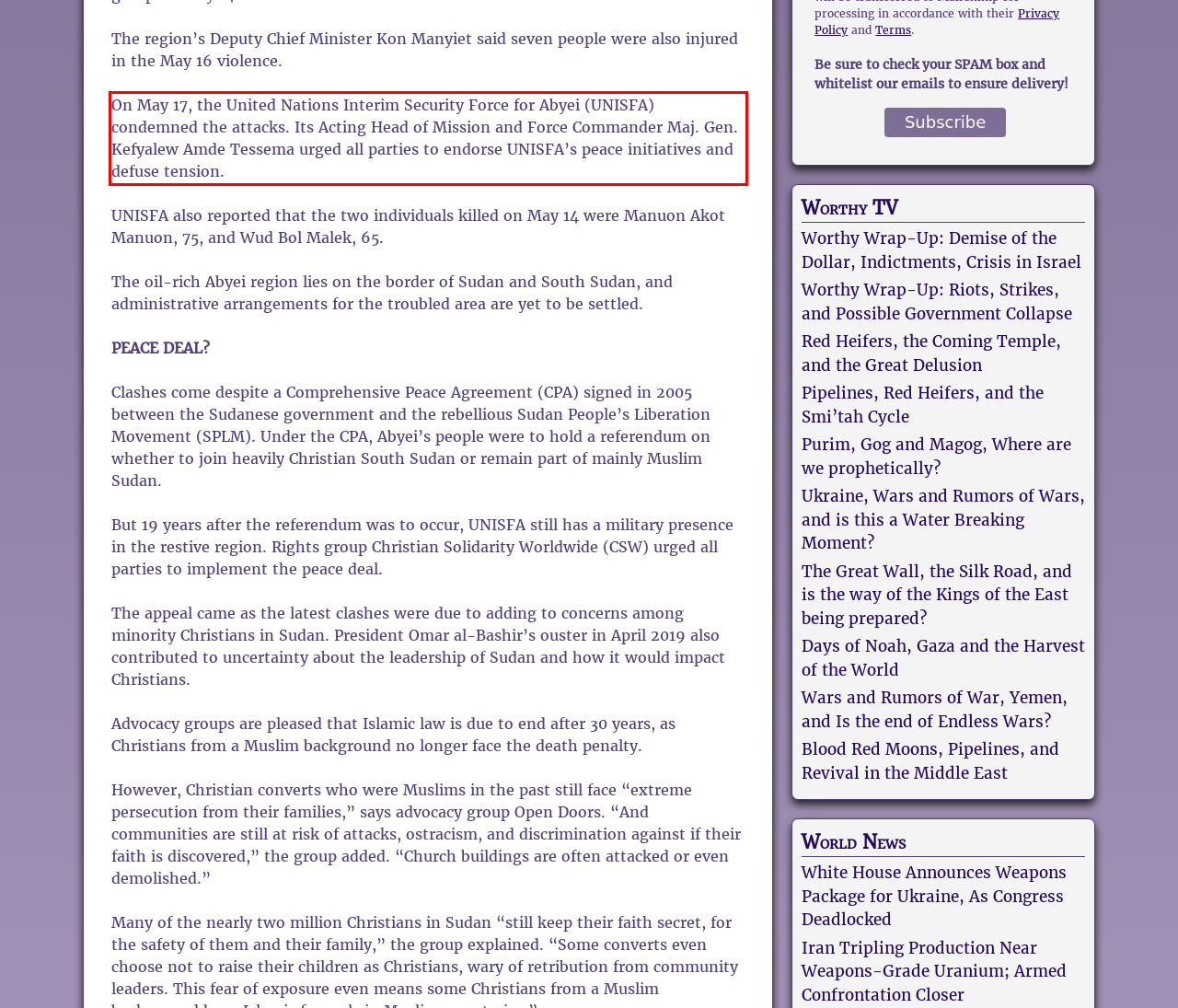You have a screenshot with a red rectangle around a UI element. Recognize and extract the text within this red bounding box using OCR.

On May 17, the United Nations Interim Security Force for Abyei (UNISFA) condemned the attacks. Its Acting Head of Mission and Force Commander Maj. Gen. Kefyalew Amde Tessema urged all parties to endorse UNISFA’s peace initiatives and defuse tension.